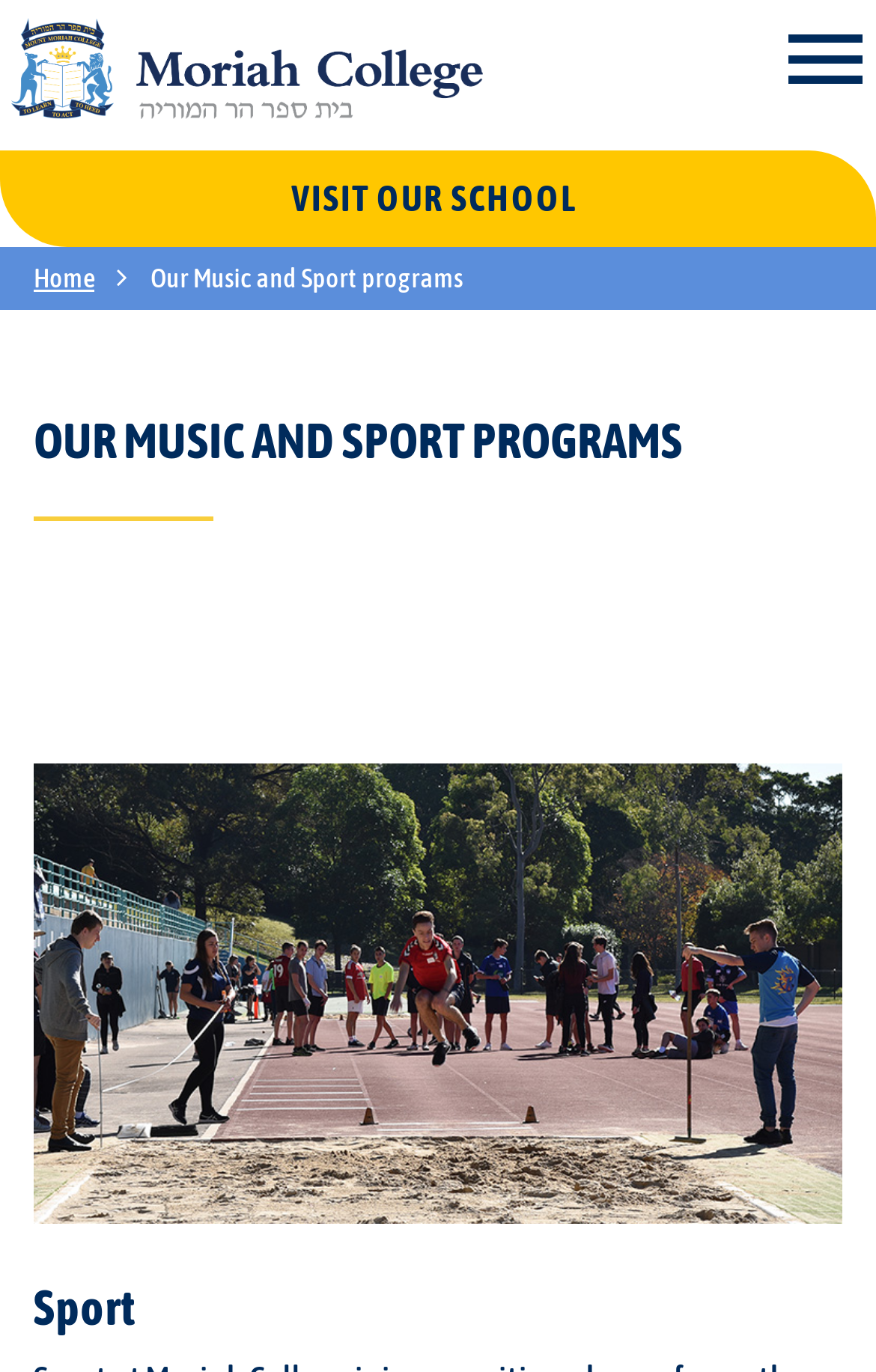Elaborate on the webpage's design and content in a detailed caption.

The webpage is about Moriah College's music and sport programs. At the top left, there is a site logo image, accompanied by a "Site Logo" link. To the right of the logo, there is a "Toggle search" button and a "Toggle navigation" button at the top right corner. 

Below the top navigation bar, there is a prominent "VISIT OUR SCHOOL" link that spans the entire width of the page. Underneath this link, there is a breadcrumb navigation list indicating the current page location, which includes a "Home" link and a "Our Music and Sport programs" static text.

The main content of the page is an article that occupies the full width of the page. It starts with a large heading "OUR MUSIC AND SPORT PROGRAMS" followed by a brief paragraph of text. Below the heading, there is a large image related to sports, taking up most of the page's height. Above the image, there is a "Sport" heading.